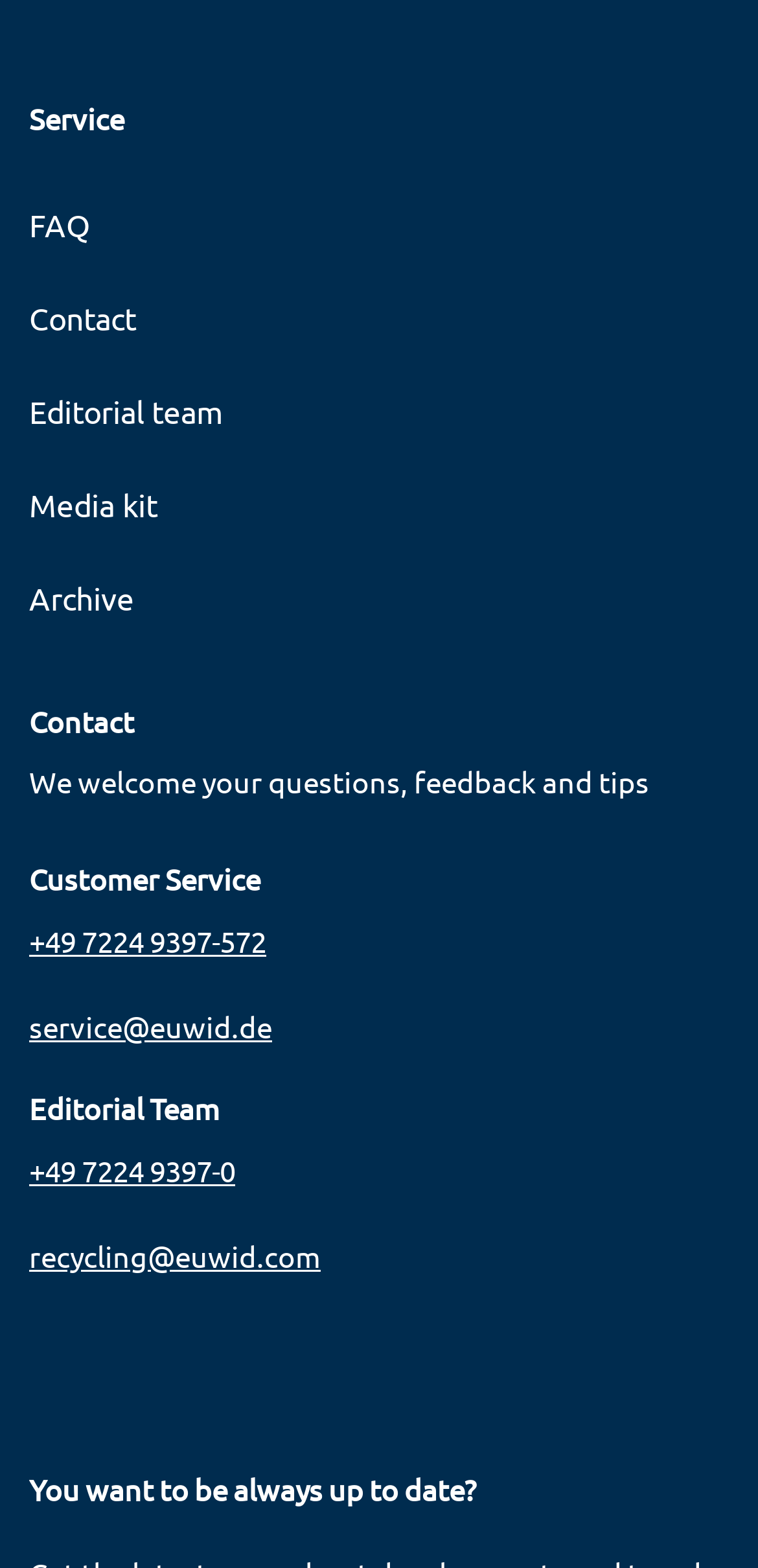What is the email address of the editorial team?
We need a detailed and exhaustive answer to the question. Please elaborate.

The email address of the editorial team is mentioned in the contact section of the webpage, where it says 'Editorial Team' followed by the email address 'recycling@euwid.com'.